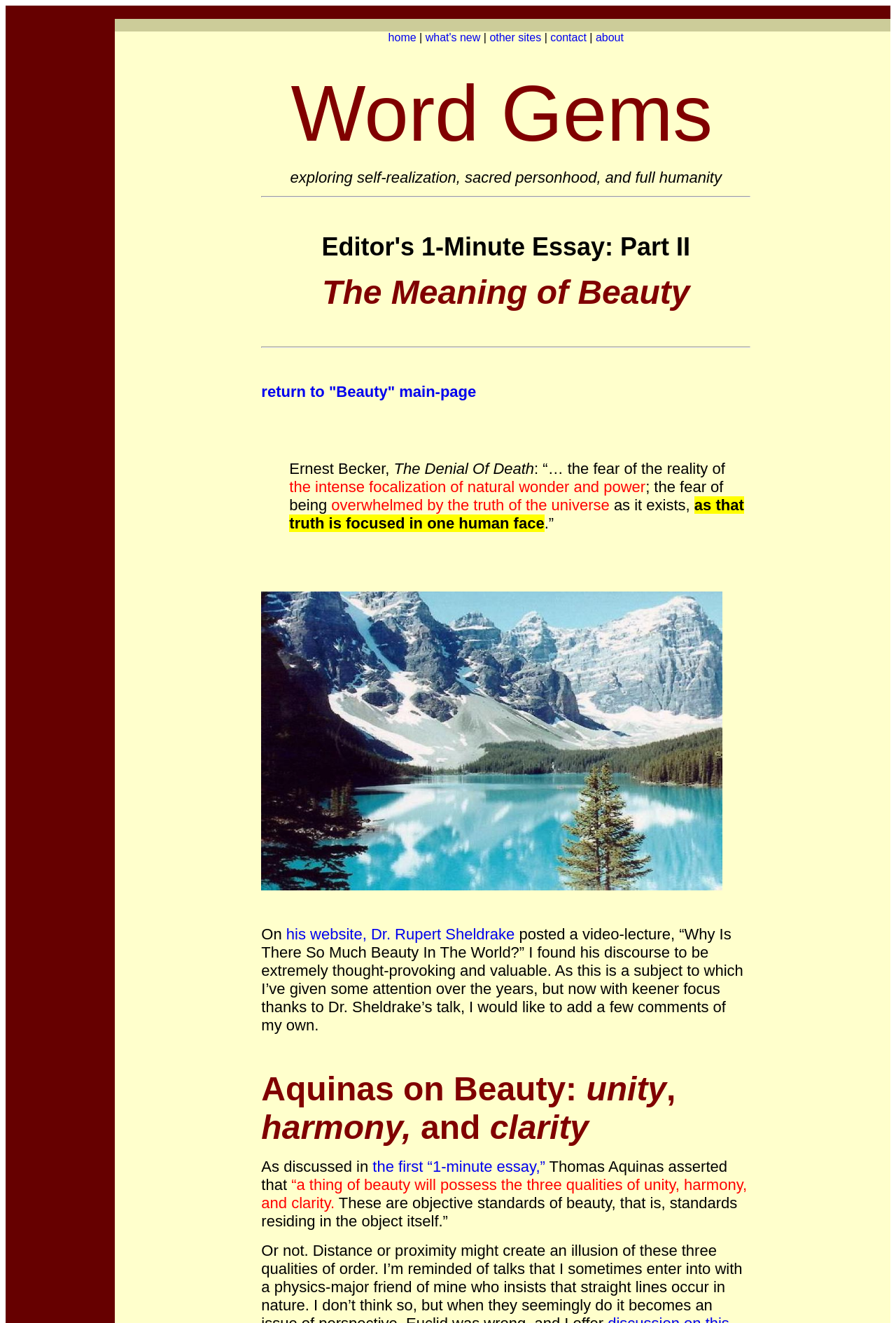Please find the bounding box coordinates of the section that needs to be clicked to achieve this instruction: "click on the 'contact' link".

[0.614, 0.024, 0.655, 0.033]